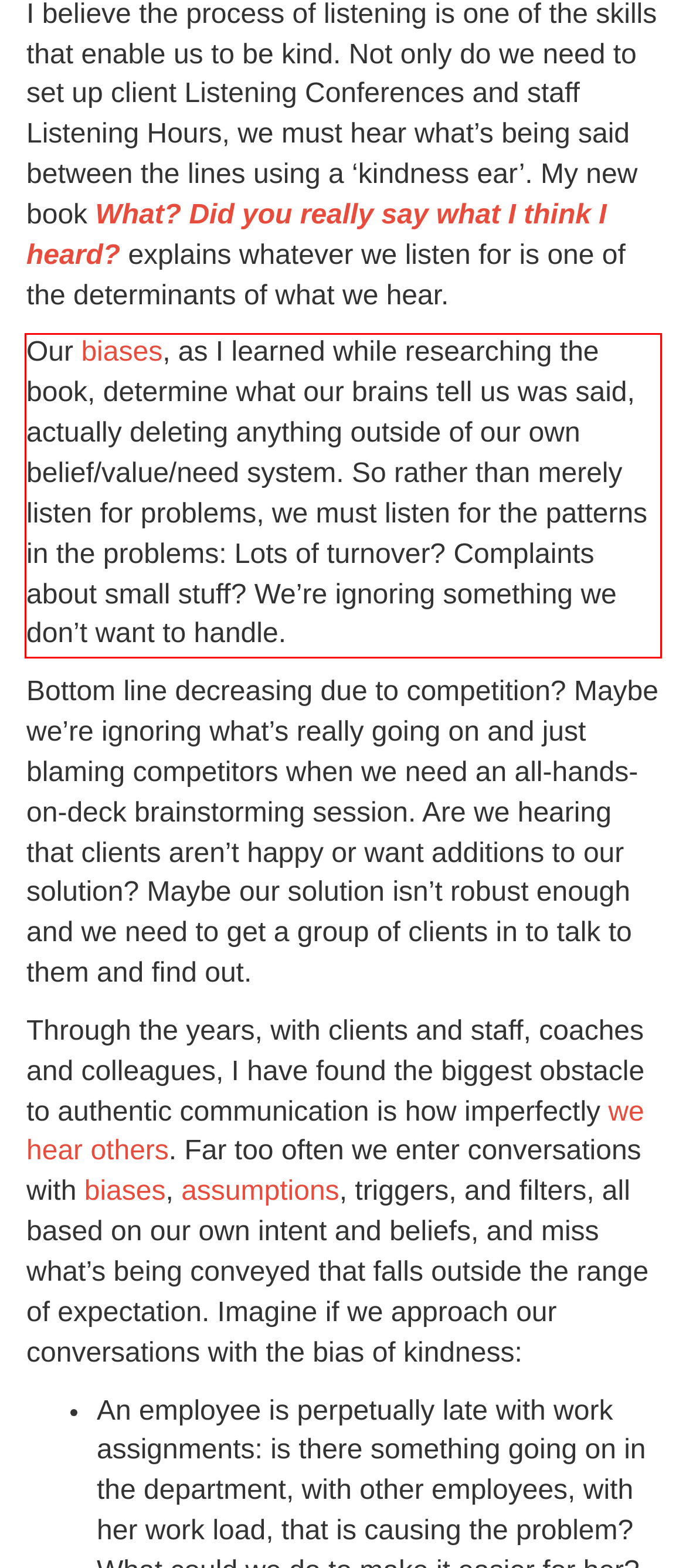Your task is to recognize and extract the text content from the UI element enclosed in the red bounding box on the webpage screenshot.

Our biases, as I learned while researching the book, determine what our brains tell us was said, actually deleting anything outside of our own belief/value/need system. So rather than merely listen for problems, we must listen for the patterns in the problems: Lots of turnover? Complaints about small stuff? We’re ignoring something we don’t want to handle.